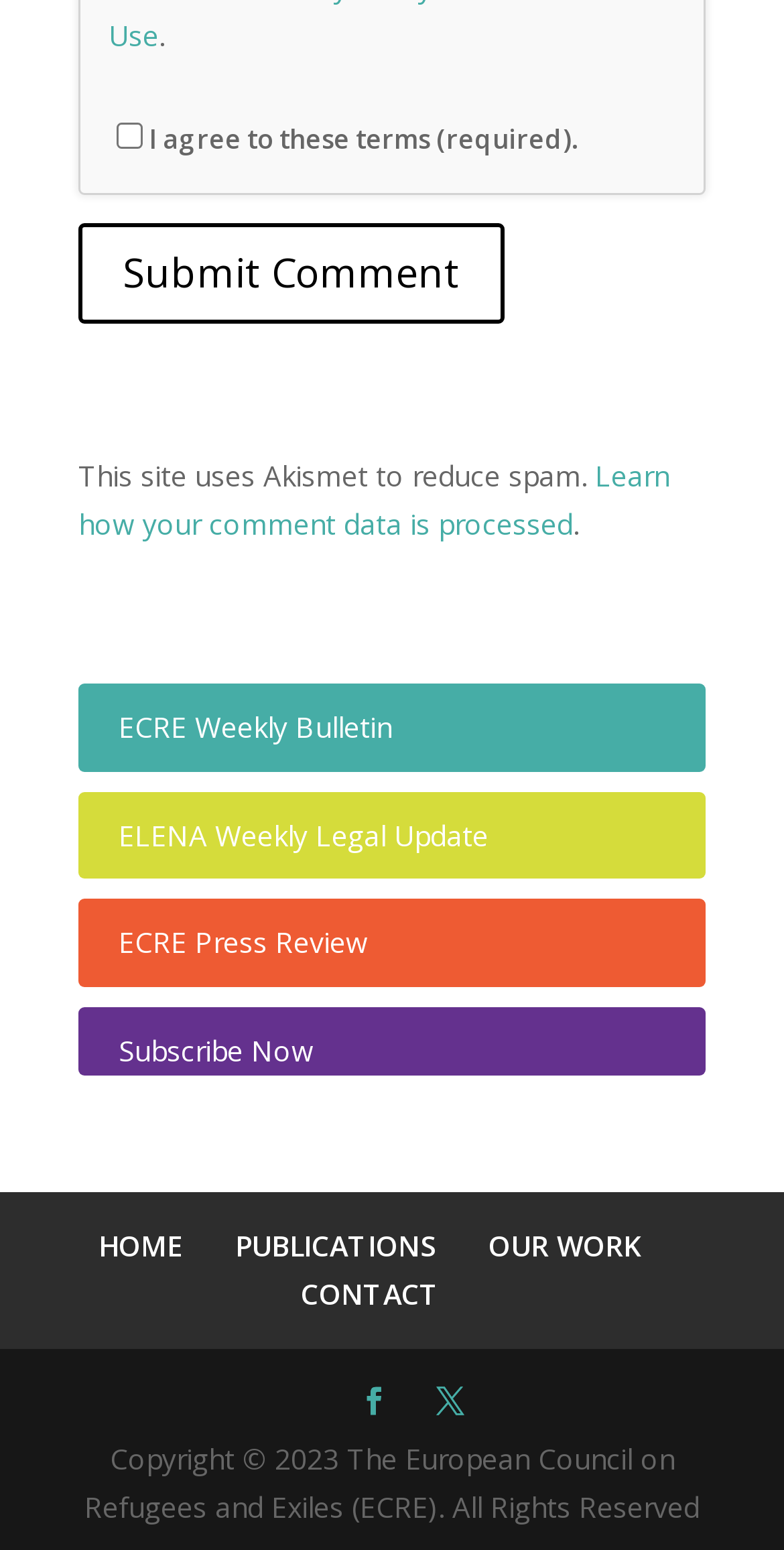Give a succinct answer to this question in a single word or phrase: 
What are the navigation links at the top of the page?

HOME, PUBLICATIONS, OUR WORK, CONTACT